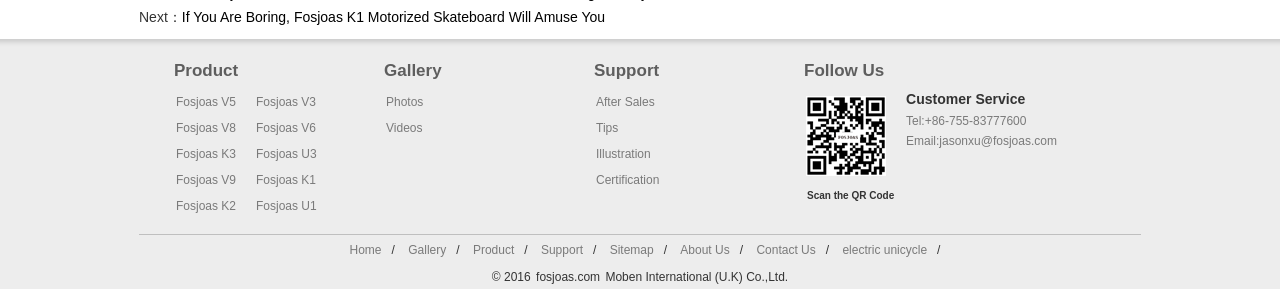Identify the coordinates of the bounding box for the element described below: "Gallery". Return the coordinates as four float numbers between 0 and 1: [left, top, right, bottom].

[0.319, 0.842, 0.349, 0.89]